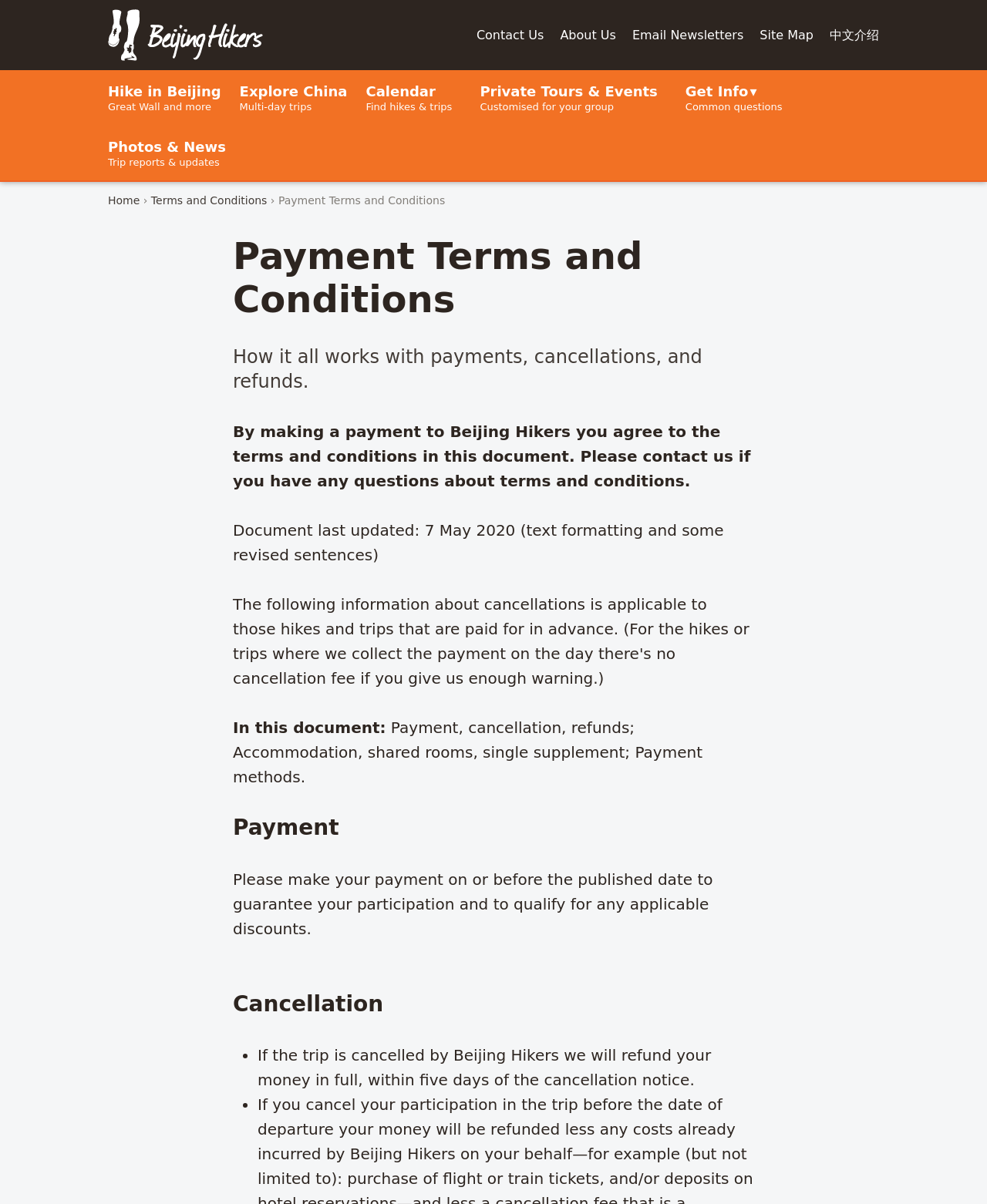Identify the bounding box coordinates of the clickable region to carry out the given instruction: "Check Email Newsletters".

[0.641, 0.019, 0.753, 0.039]